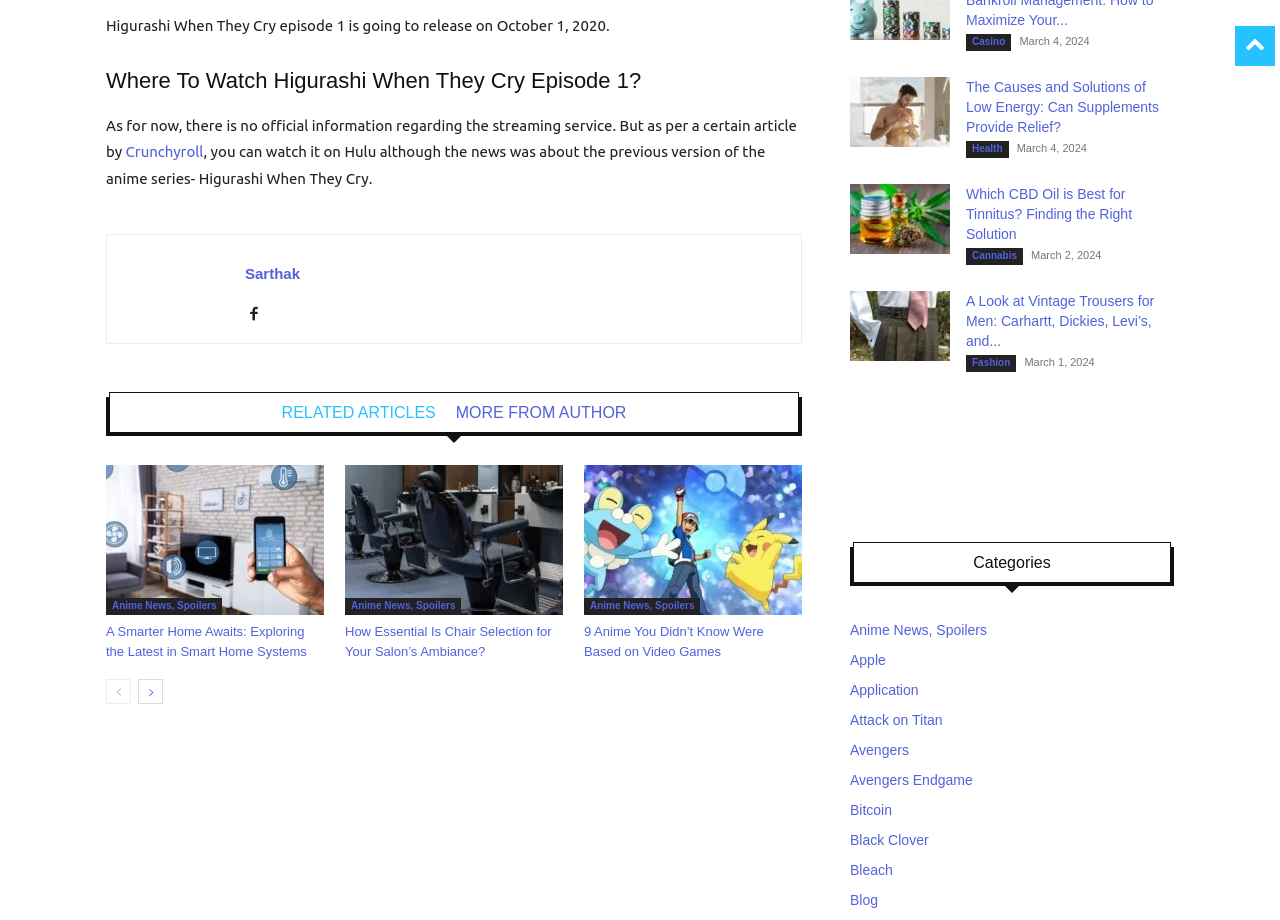Identify the bounding box coordinates for the region to click in order to carry out this instruction: "Go to 'A Smarter Home Awaits: Exploring the Latest in Smart Home Systems'". Provide the coordinates using four float numbers between 0 and 1, formatted as [left, top, right, bottom].

[0.083, 0.505, 0.253, 0.668]